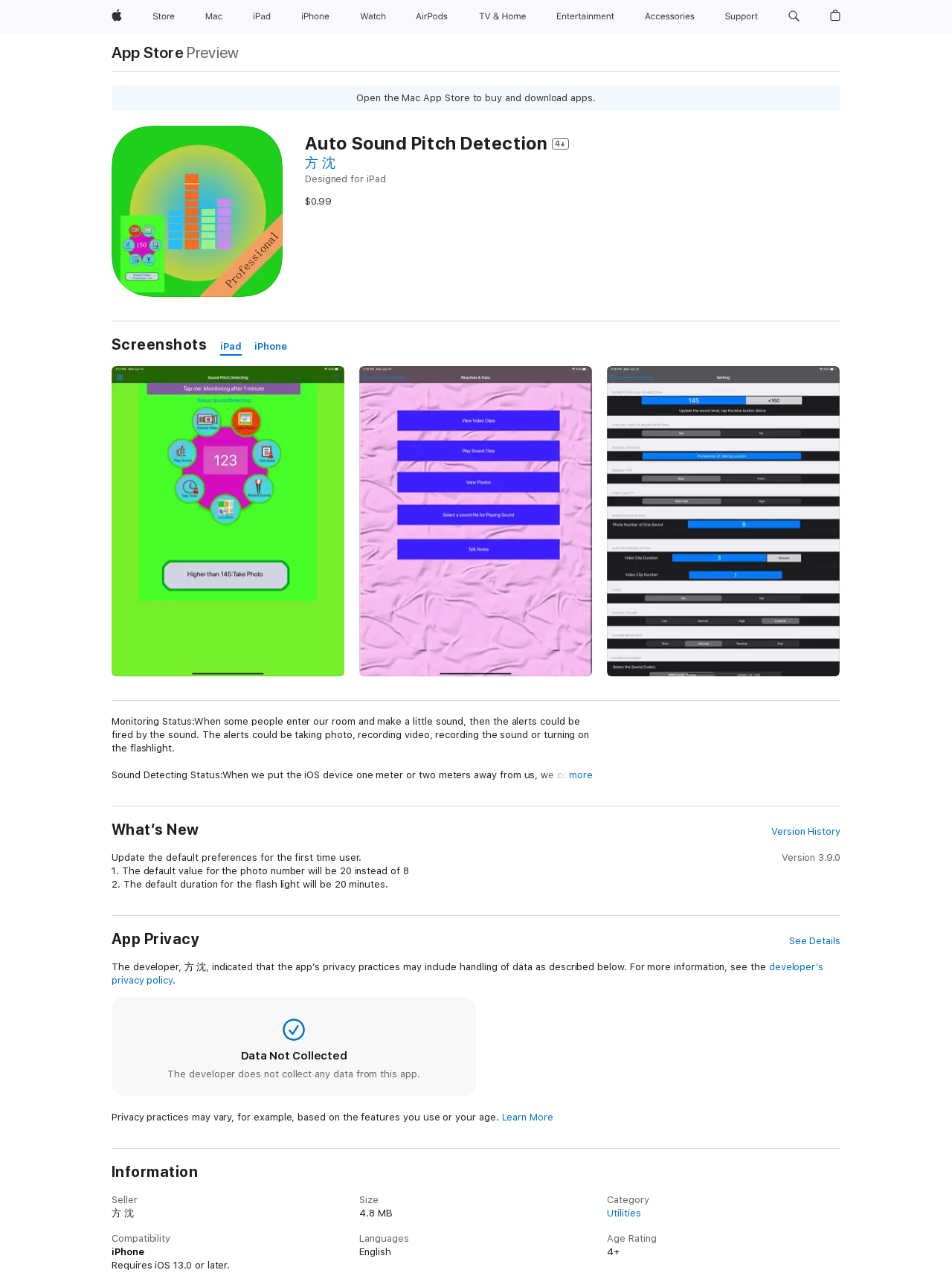Locate the bounding box coordinates of the element that should be clicked to fulfill the instruction: "Click Apple".

[0.111, 0.0, 0.134, 0.026]